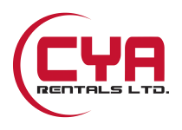Describe all the visual components present in the image.

The image displays the logo of CYA Rentals Ltd., characterized by bold, stylized text in red and black. The logo features the acronym "CYA" prominently, positioned within a circular design, suggesting a modern and dynamic identity. Below the acronym, the words "RENTALS LTD." are presented in a clean, straightforward font, emphasizing the company's focus on rental services. CYA Rentals Ltd. specializes in providing all-in-one combination oilfield rental units and innovative service delivery to the oil and gas industry, showcasing their commitment to quality and efficiency.